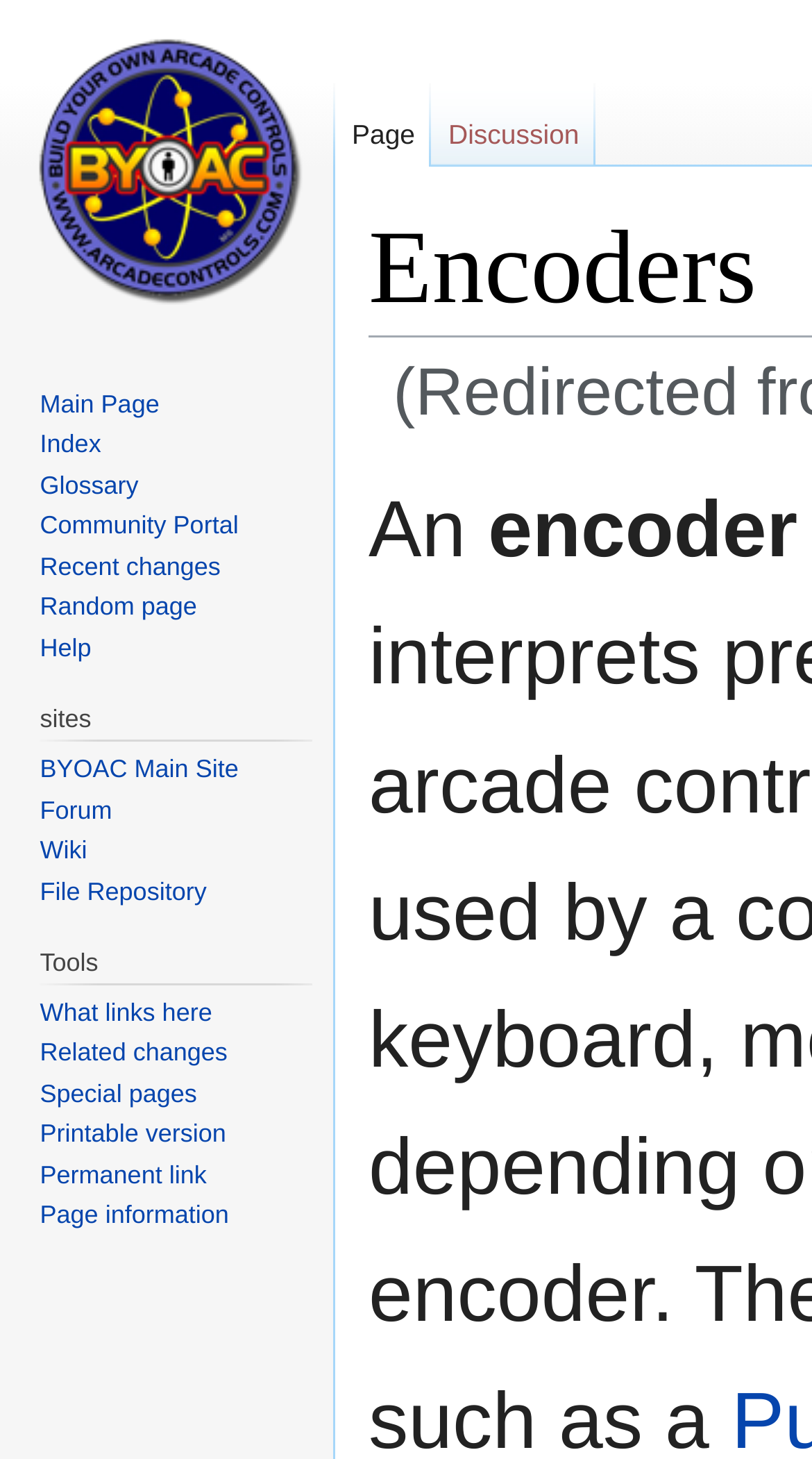What is the text of the first static text element?
Answer the question with a single word or phrase, referring to the image.

An